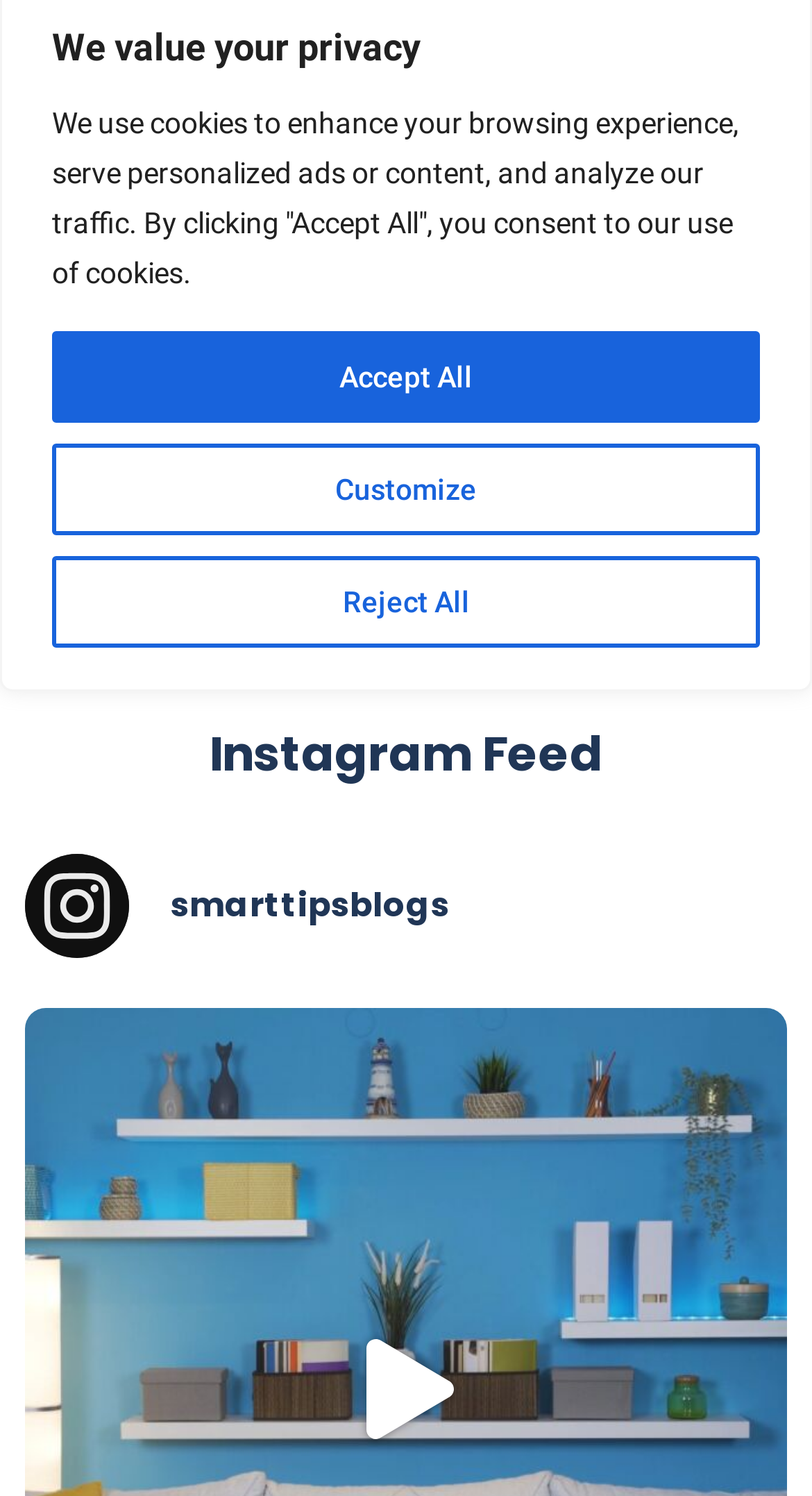Given the webpage screenshot, identify the bounding box of the UI element that matches this description: "Return Home".

[0.278, 0.259, 0.722, 0.315]